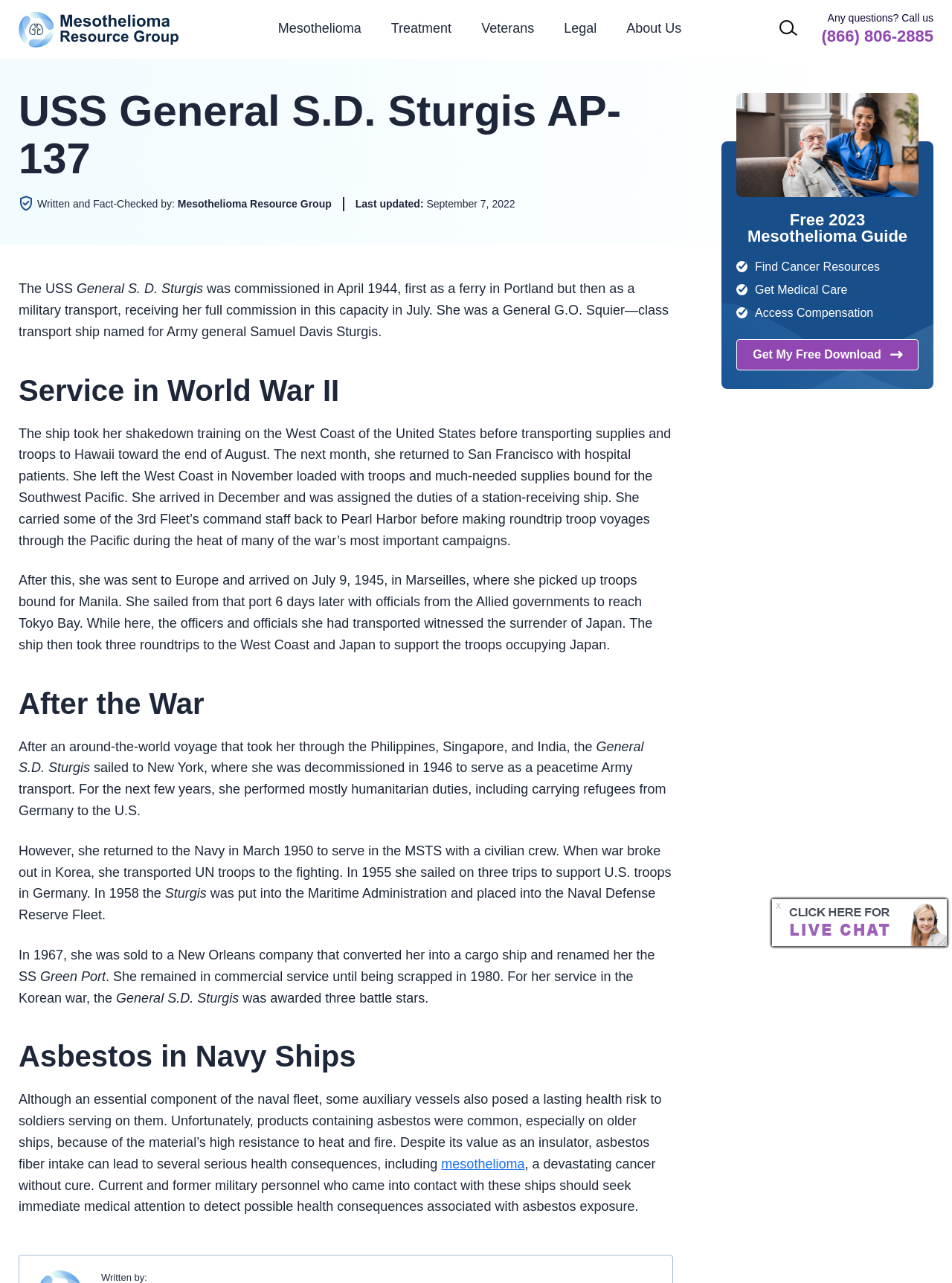Provide a thorough and detailed response to the question by examining the image: 
What is the purpose of the 'Free 2023 Mesothelioma Guide'?

I found the answer by reading the text 'Free 2023 Mesothelioma Guide  Find Cancer Resources  Get Medical Care  Access Compensation...' which provides information about the purpose of the guide.